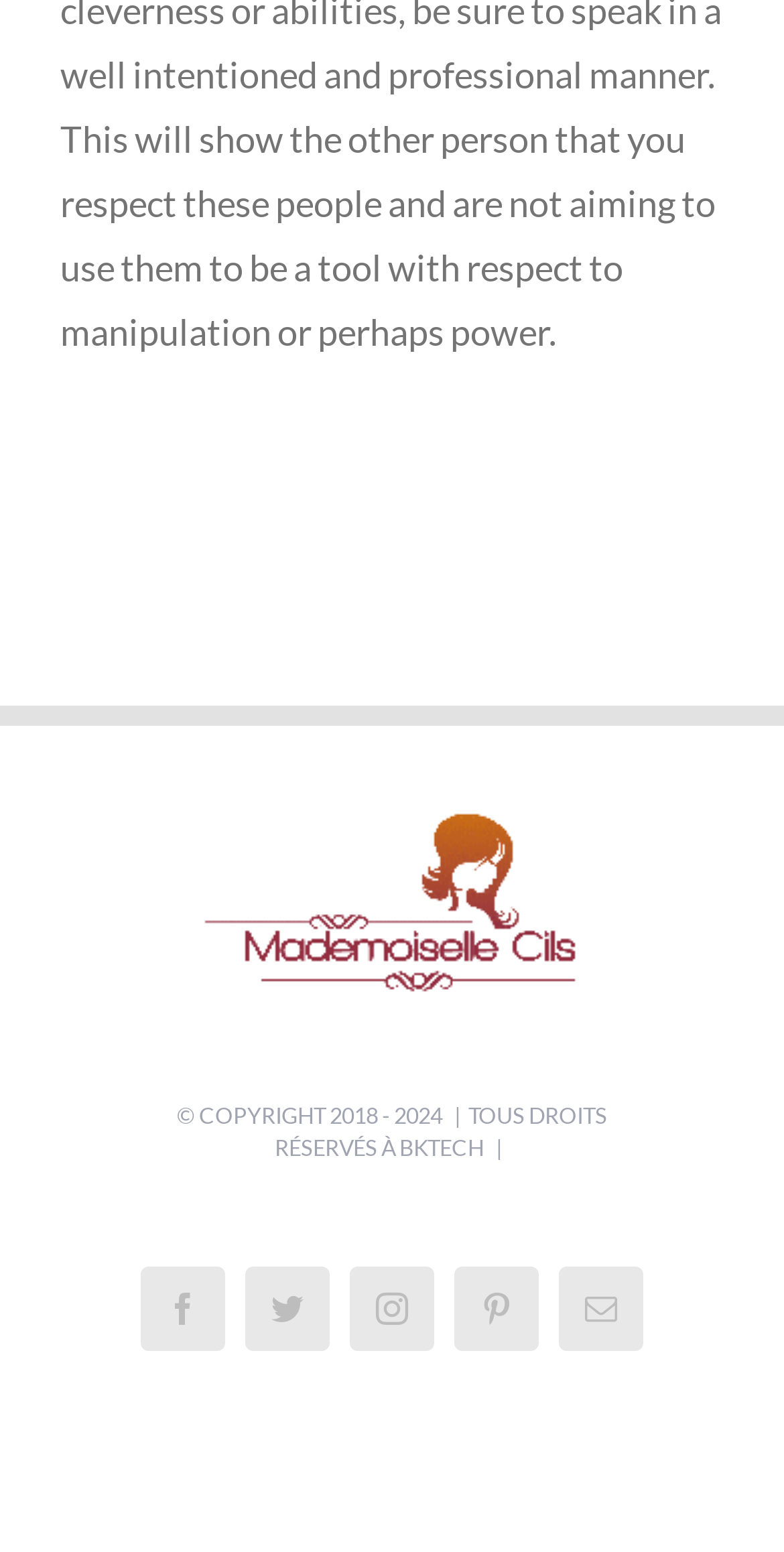Can you give a detailed response to the following question using the information from the image? How many social media links are there?

I counted the number of social media links at the bottom of the webpage, which are Facebook, Twitter, Instagram, Pinterest, and Mail. There are 5 social media links in total.